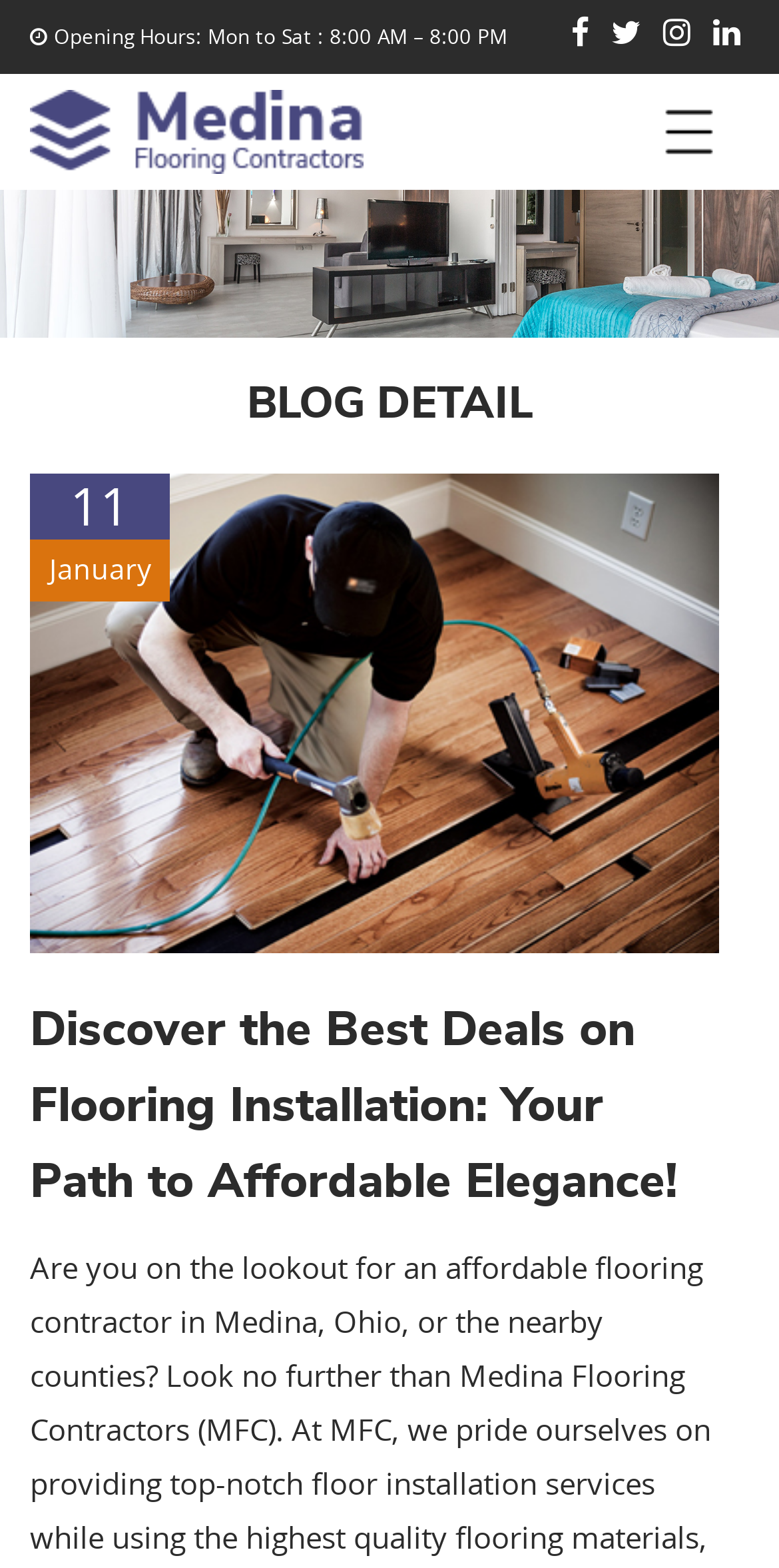What is the title of the blog post?
Refer to the screenshot and answer in one word or phrase.

Discover the Best Deals on Flooring Installation: Your Path to Affordable Elegance!